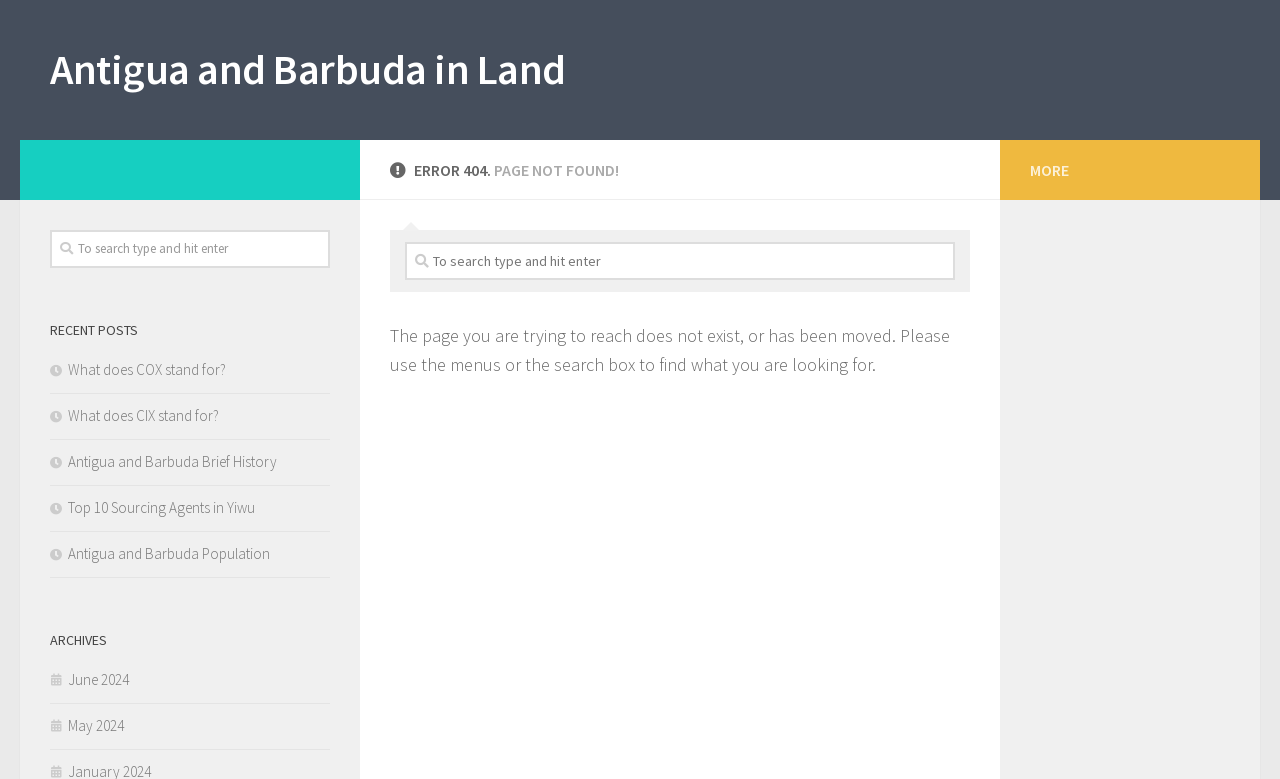Give a detailed overview of the webpage's appearance and contents.

This webpage displays a "Page not found" error message. At the top, there is a link to "Antigua and Barbuda in Land" and a heading that reads "ERROR 404. PAGE NOT FOUND!" in a prominent font. Below the heading, there is a search box with a placeholder text "To search type and hit enter". 

A paragraph of text explains that the page being searched for does not exist or has been moved, and suggests using the menus or search box to find what is being looked for. 

On the left side, there is a section titled "RECENT POSTS" that lists five links to recent articles, including "What does COX stand for?", "What does CIX stand for?", "Antigua and Barbuda Brief History", "Top 10 Sourcing Agents in Yiwu", and "Antigua and Barbuda Population". 

Below the recent posts section, there is another section titled "ARCHIVES" that lists two links to archived months, "June 2024" and "May 2024". 

At the top right, there is a link to "MORE" content.